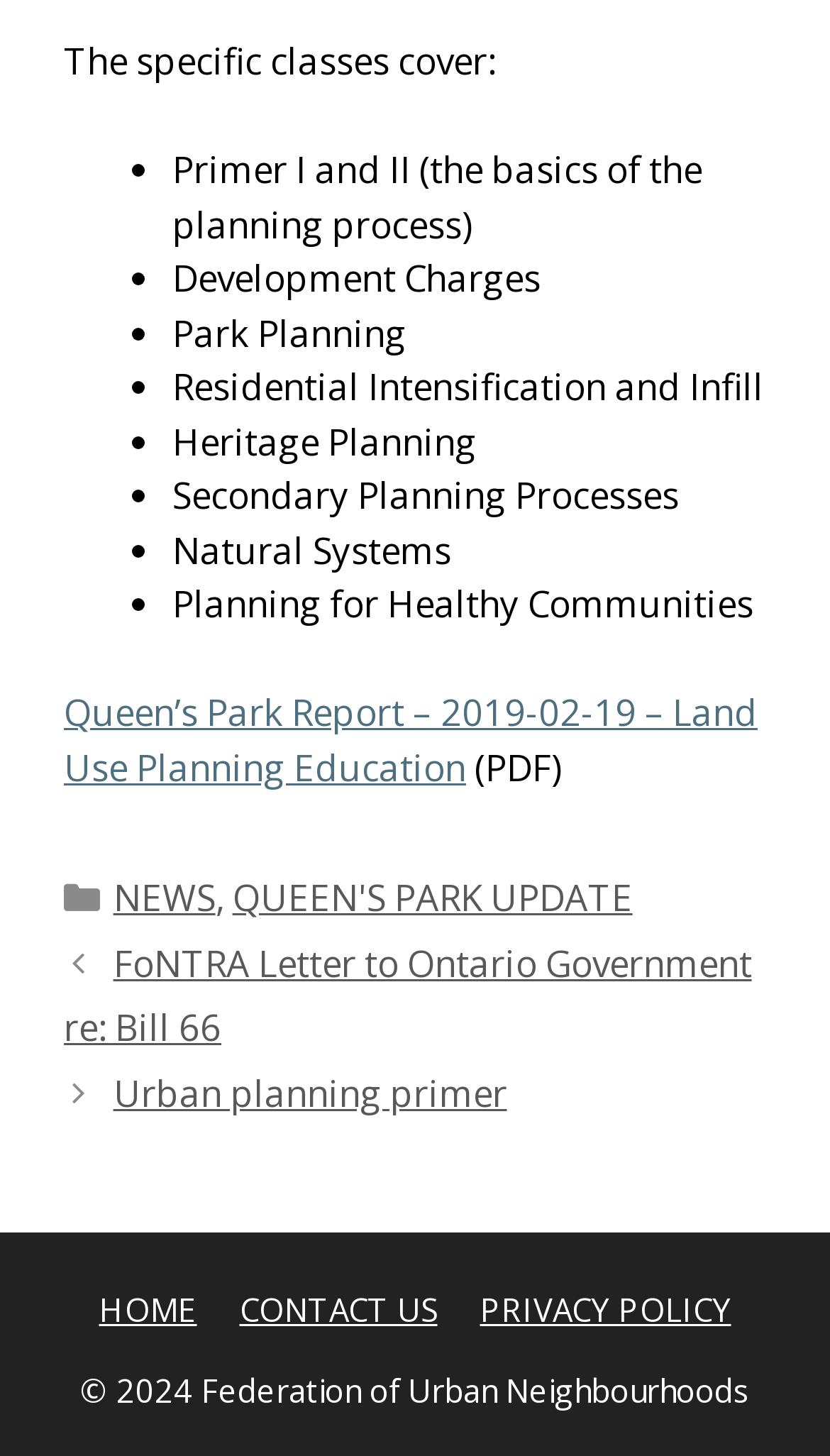What is the last item in the list?
Using the image as a reference, give an elaborate response to the question.

The last item in the list is 'Planning for Healthy Communities' which is described by the StaticText element with ID 432 and bounding box coordinates [0.208, 0.398, 0.908, 0.431].